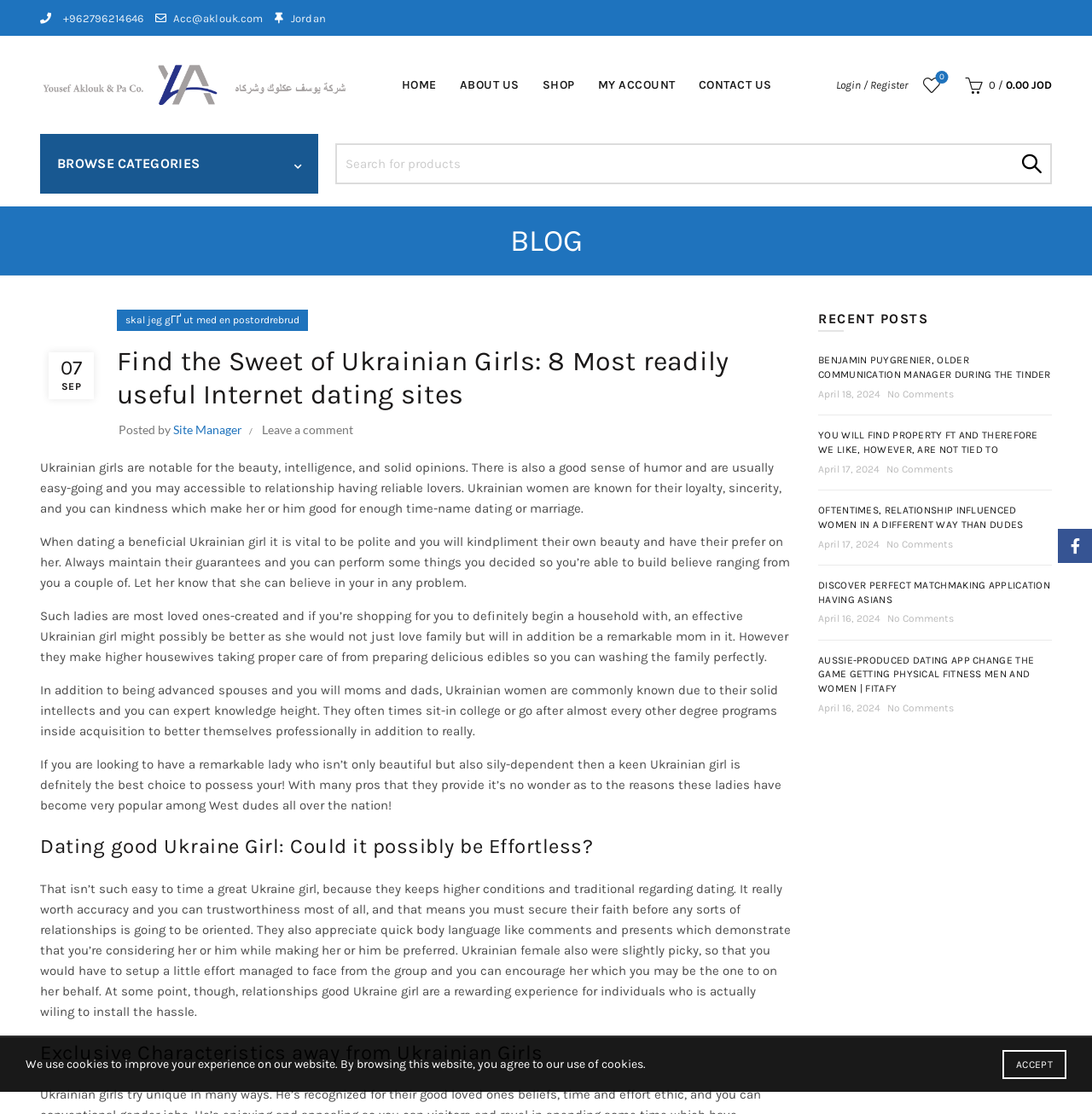Extract the text of the main heading from the webpage.

Find the Sweet of Ukrainian Girls: 8 Most readily useful Internet dating sites